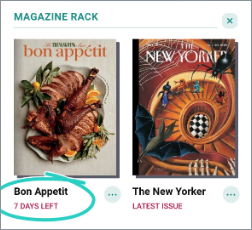Answer the question using only one word or a concise phrase: What is the status of the 'Bon Appétit' magazine?

About to be removed